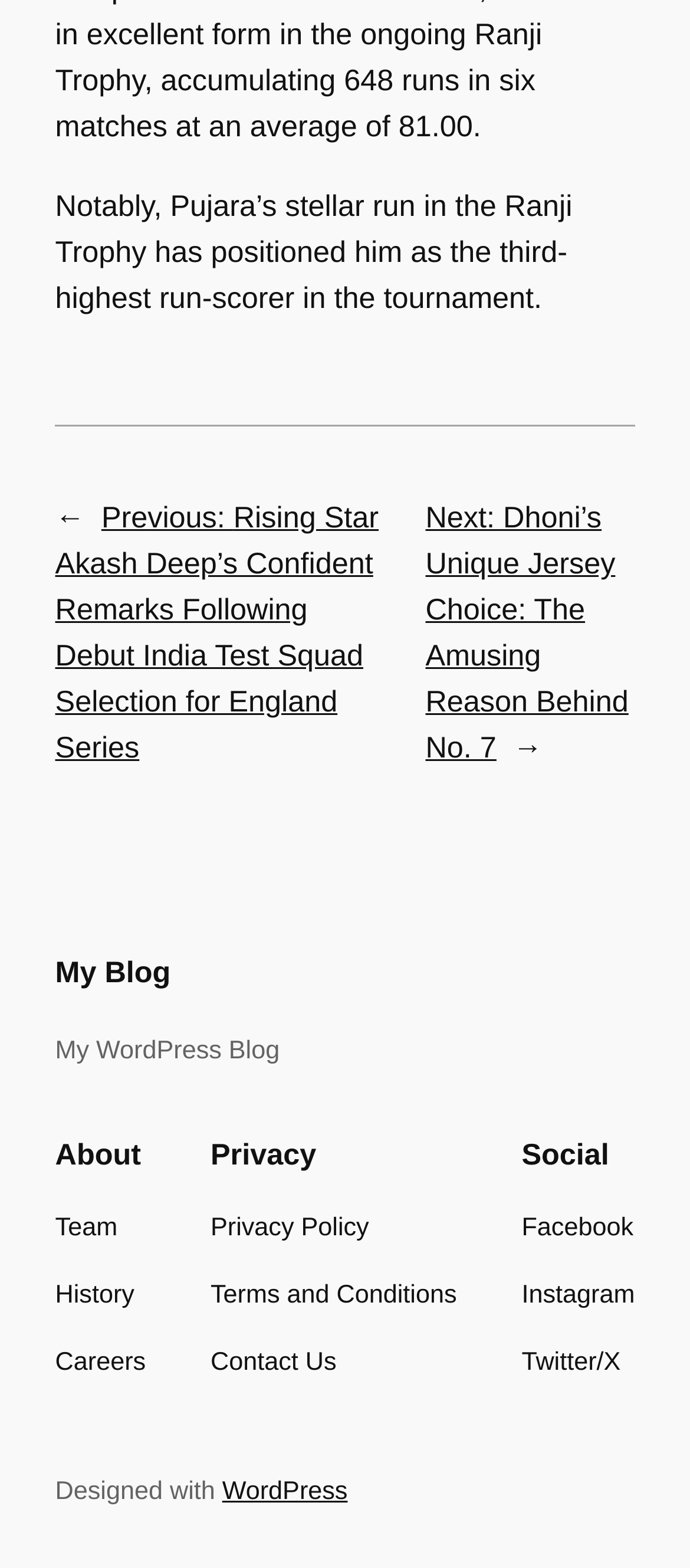Can you show the bounding box coordinates of the region to click on to complete the task described in the instruction: "View Colorado Snow information"?

None